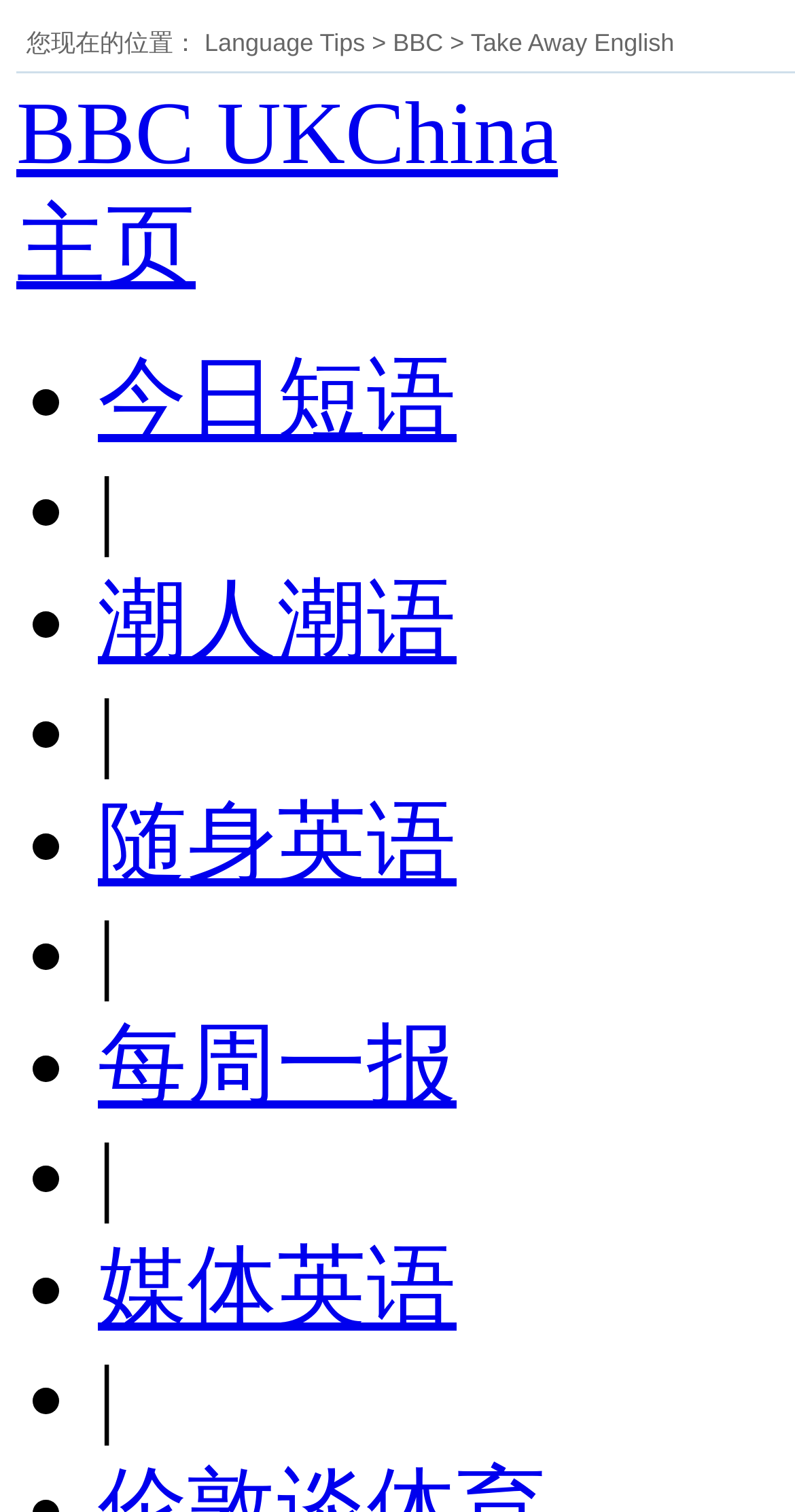Given the webpage screenshot, identify the bounding box of the UI element that matches this description: "媒体英语".

[0.123, 0.819, 0.574, 0.884]